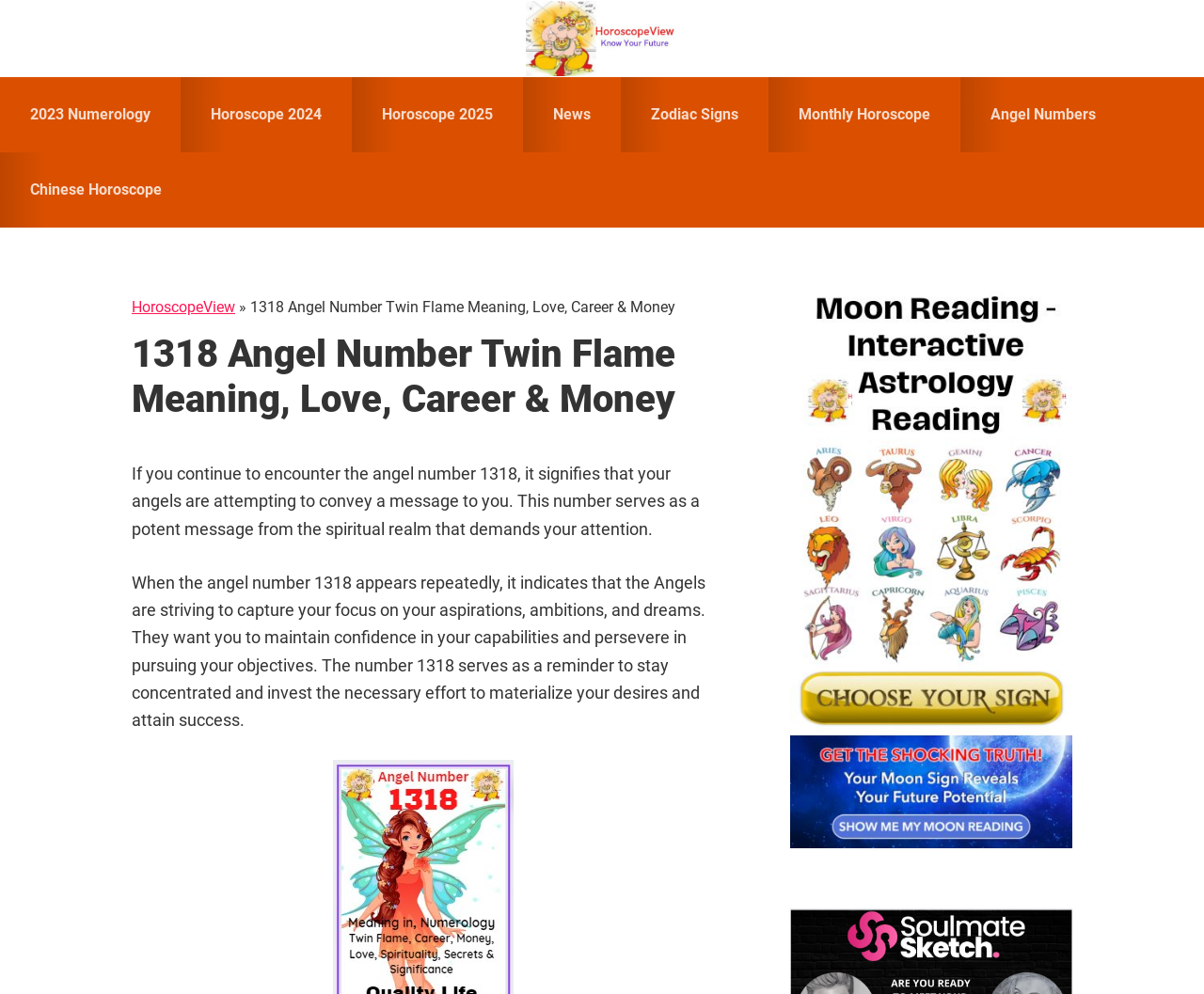Find the bounding box coordinates of the area to click in order to follow the instruction: "Navigate to 'Angel Numbers' page".

[0.798, 0.078, 0.935, 0.153]